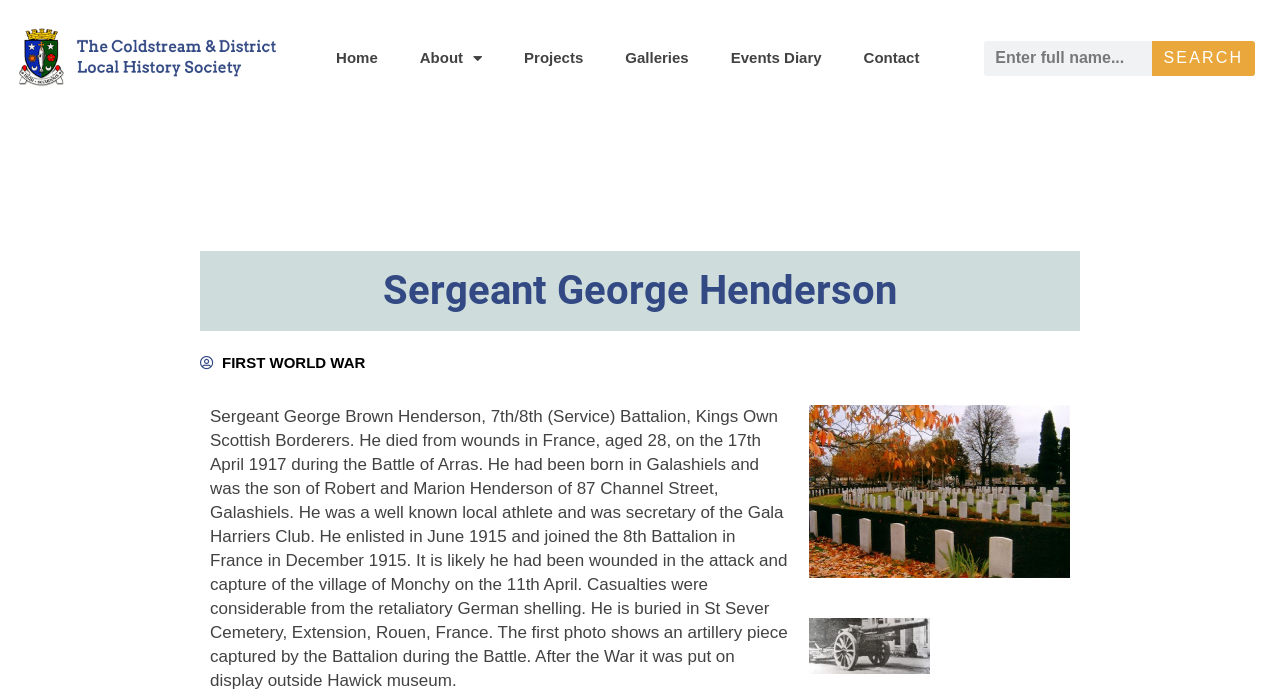Describe all visible elements and their arrangement on the webpage.

This webpage is dedicated to Sergeant George Brown Henderson, a soldier who died in World War I. At the top left corner, there is a link to the "Coldstream History Society" accompanied by an image with the same name. To the right of this, there is a navigation menu with links to "Home", "About", "Projects", "Galleries", "Events Diary", and "Contact". 

Below the navigation menu, there is a search bar with a "Search" button on the right side. 

The main content of the webpage is divided into two sections. On the left side, there is a heading "Sergeant George Henderson" followed by a subheading "FIRST WORLD WAR". Below this, there is a paragraph of text that provides a detailed biography of Sergeant Henderson, including his military service, personal life, and circumstances of his death. 

On the right side of the main content, there are two links, likely leading to related images or resources. The first link is positioned above the second one.